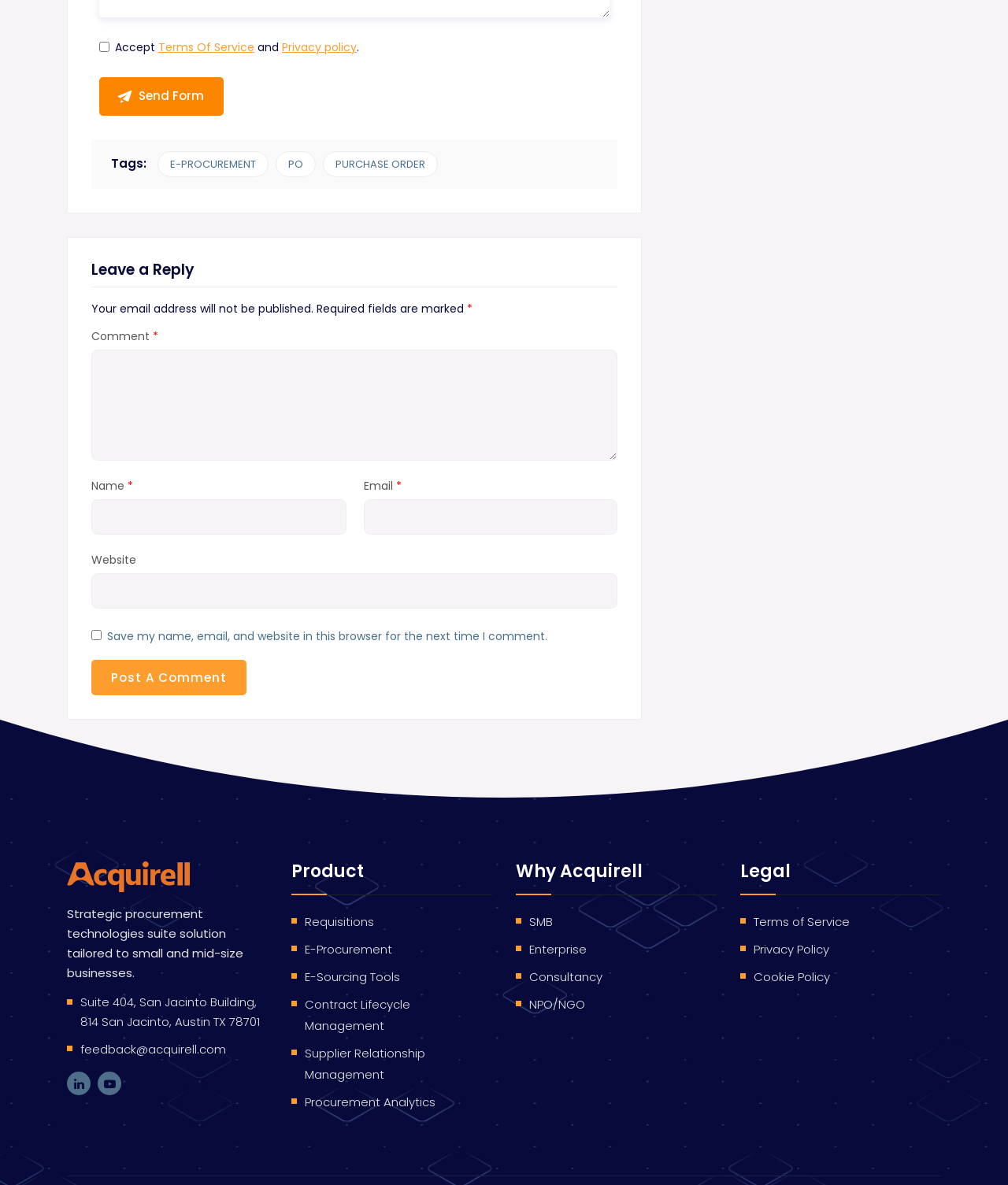What is the label of the first textbox?
Please respond to the question with as much detail as possible.

The first textbox on the webpage has a label 'Comment', indicating that the user is expected to enter their comment in this field. The textbox is required, meaning the user must enter a value in this field.